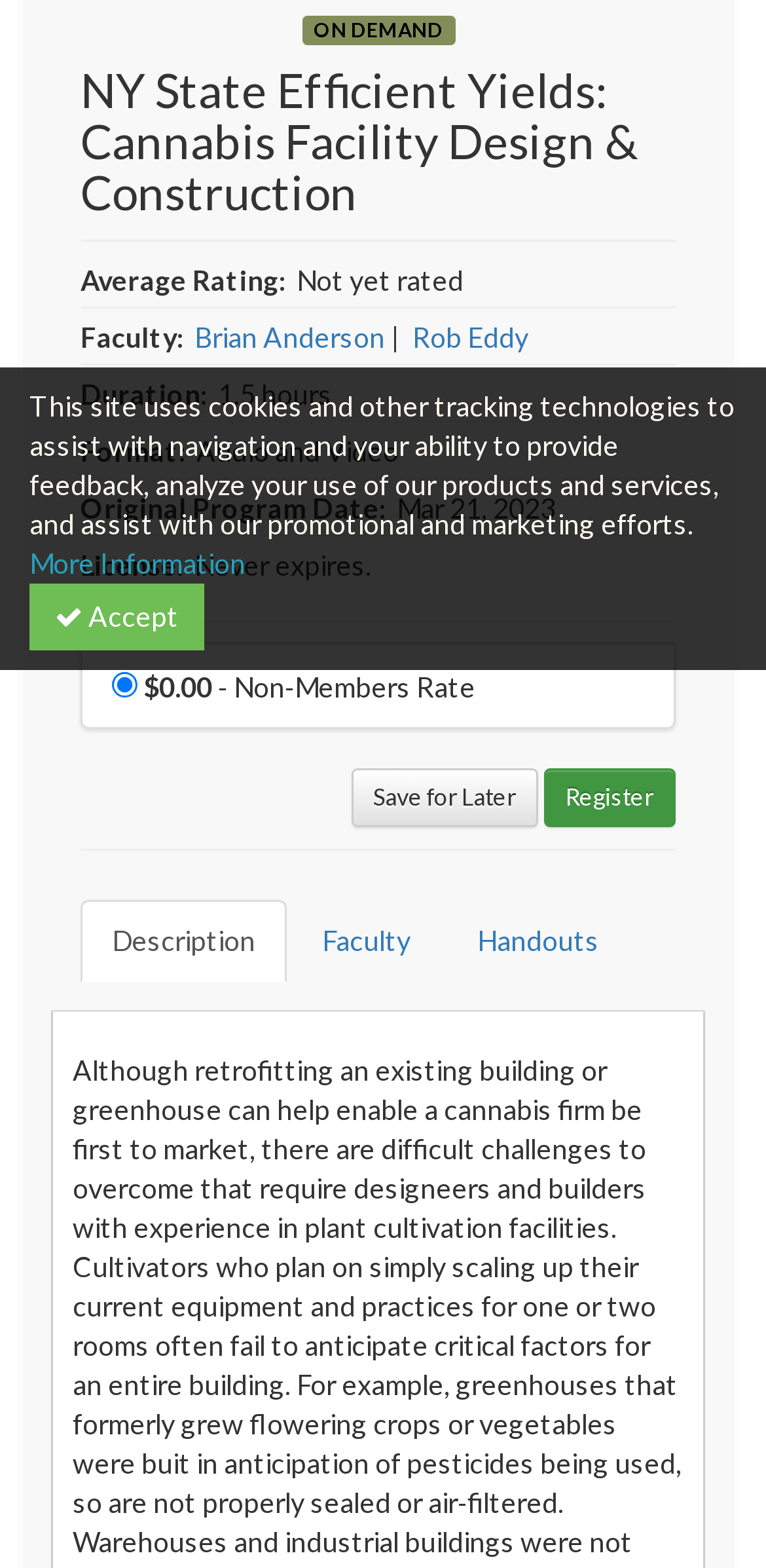Predict the bounding box of the UI element based on the description: "Save for Later". The coordinates should be four float numbers between 0 and 1, formatted as [left, top, right, bottom].

[0.459, 0.49, 0.703, 0.527]